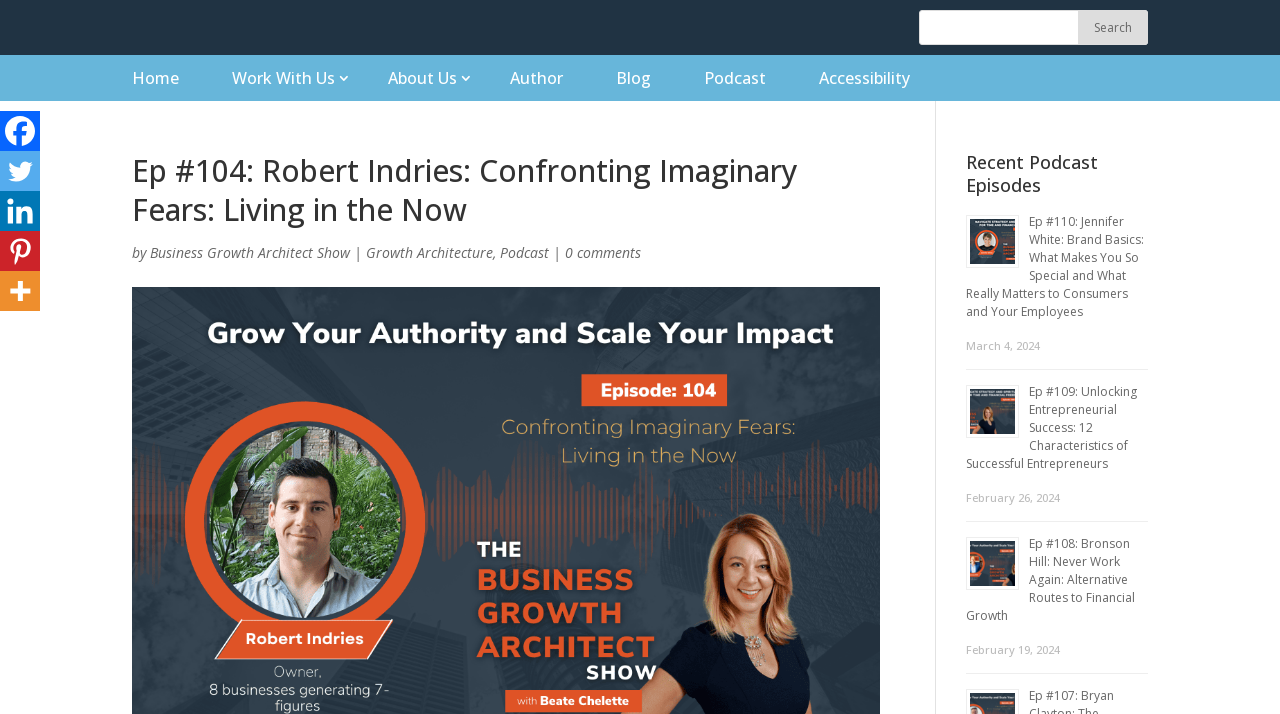Please identify the bounding box coordinates of the clickable area that will fulfill the following instruction: "Share on Facebook". The coordinates should be in the format of four float numbers between 0 and 1, i.e., [left, top, right, bottom].

[0.0, 0.155, 0.031, 0.211]